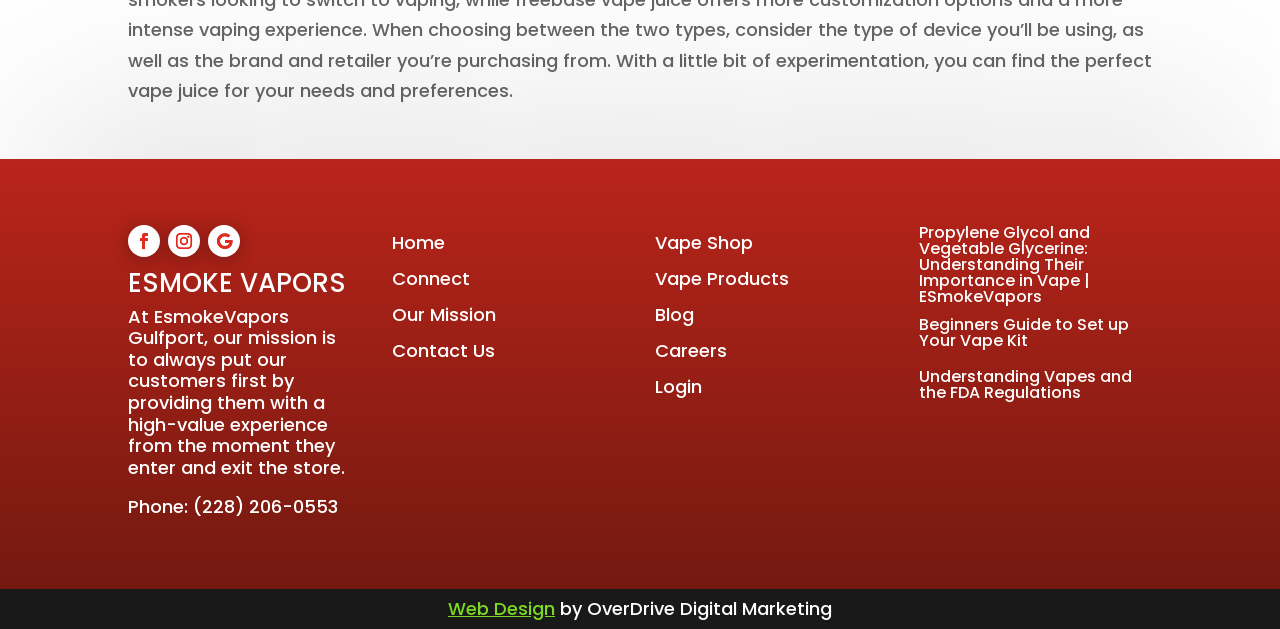What is the phone number of the vape shop?
Refer to the image and provide a concise answer in one word or phrase.

(228) 206-0553